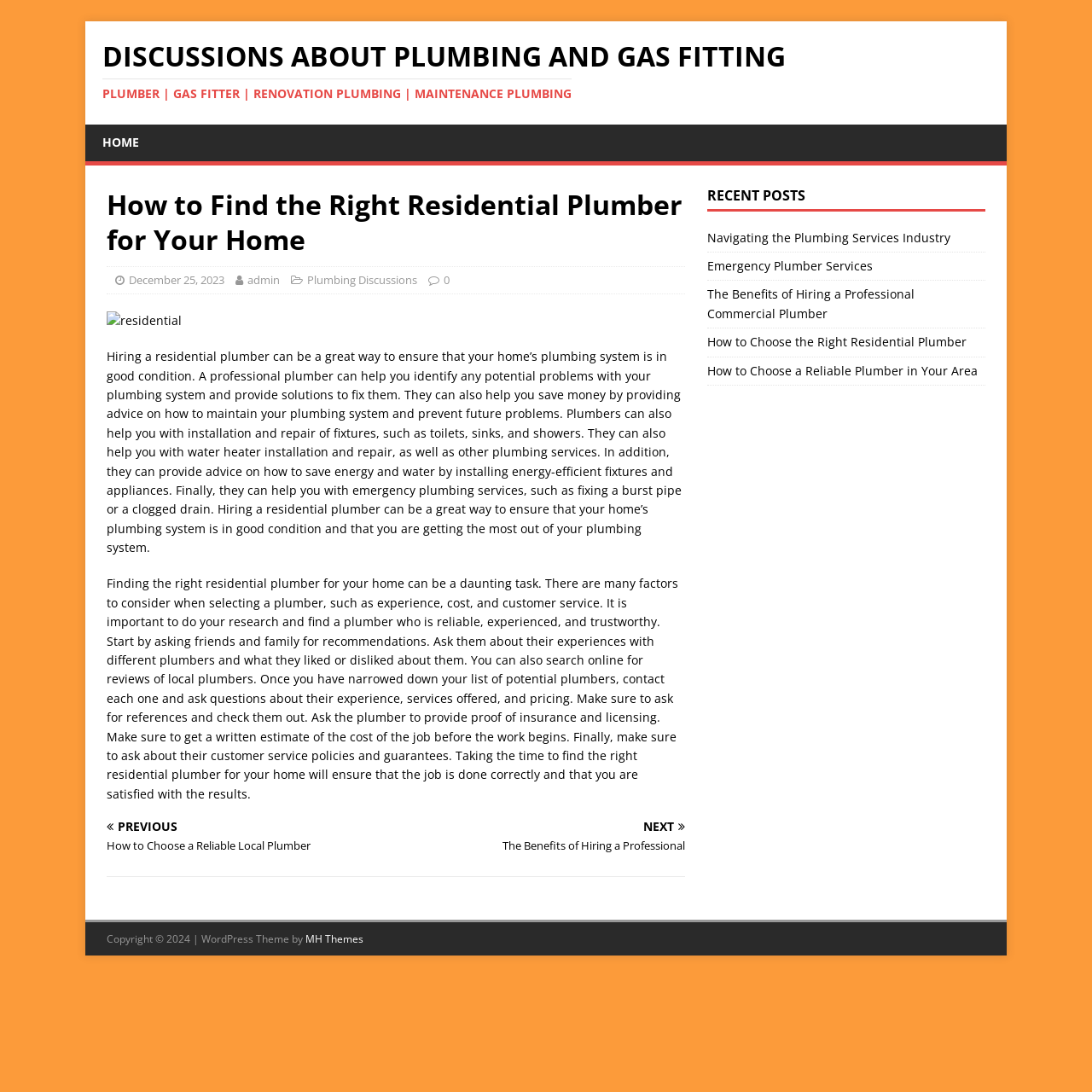Please locate the bounding box coordinates of the element that should be clicked to achieve the given instruction: "Click the 'Get a Redundancy Insurance Quote Now' link".

None